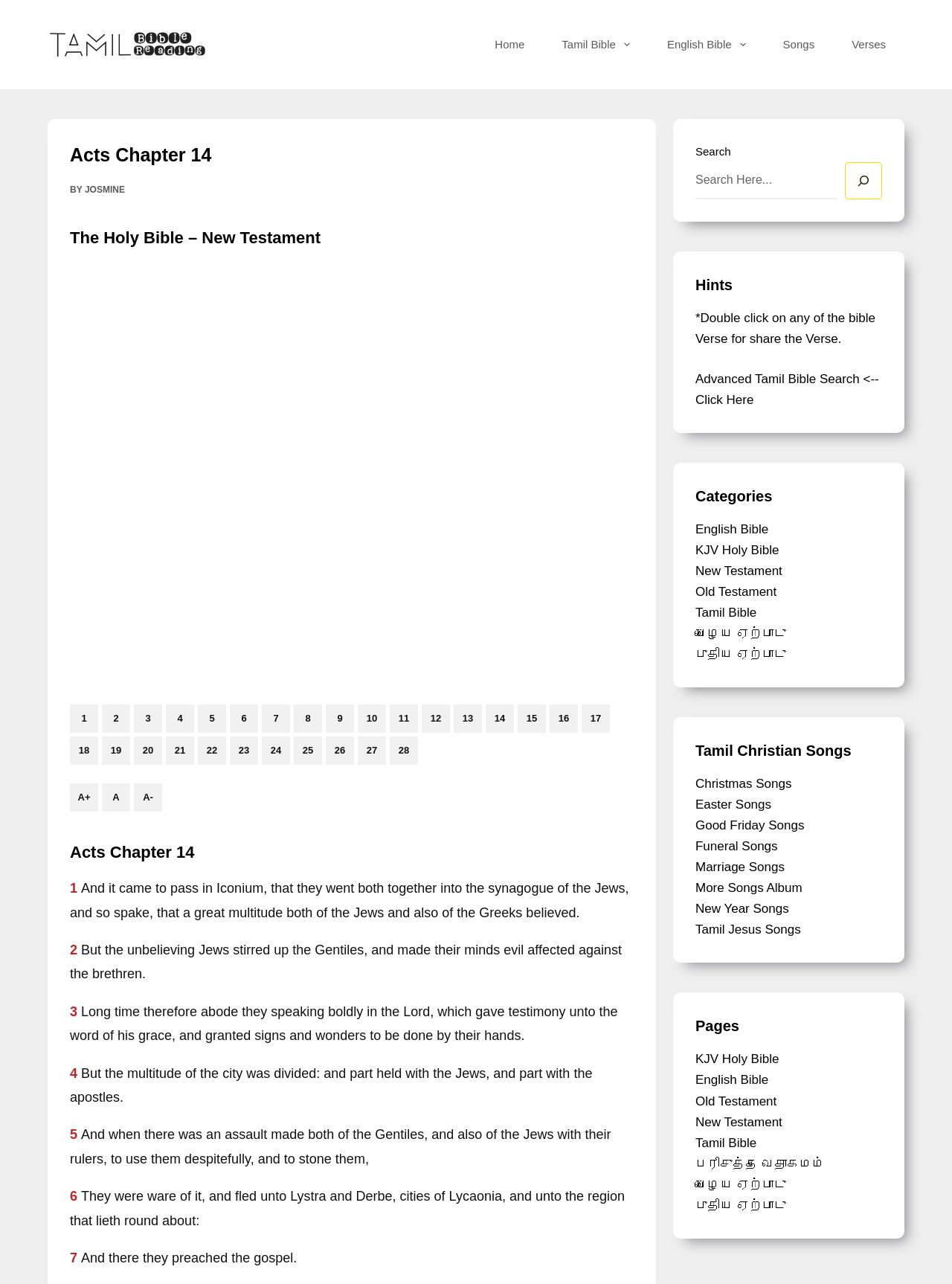For the element described, predict the bounding box coordinates as (top-left x, top-left y, bottom-right x, bottom-right y). All values should be between 0 and 1. Element description: Proudly powered by WordPress

None